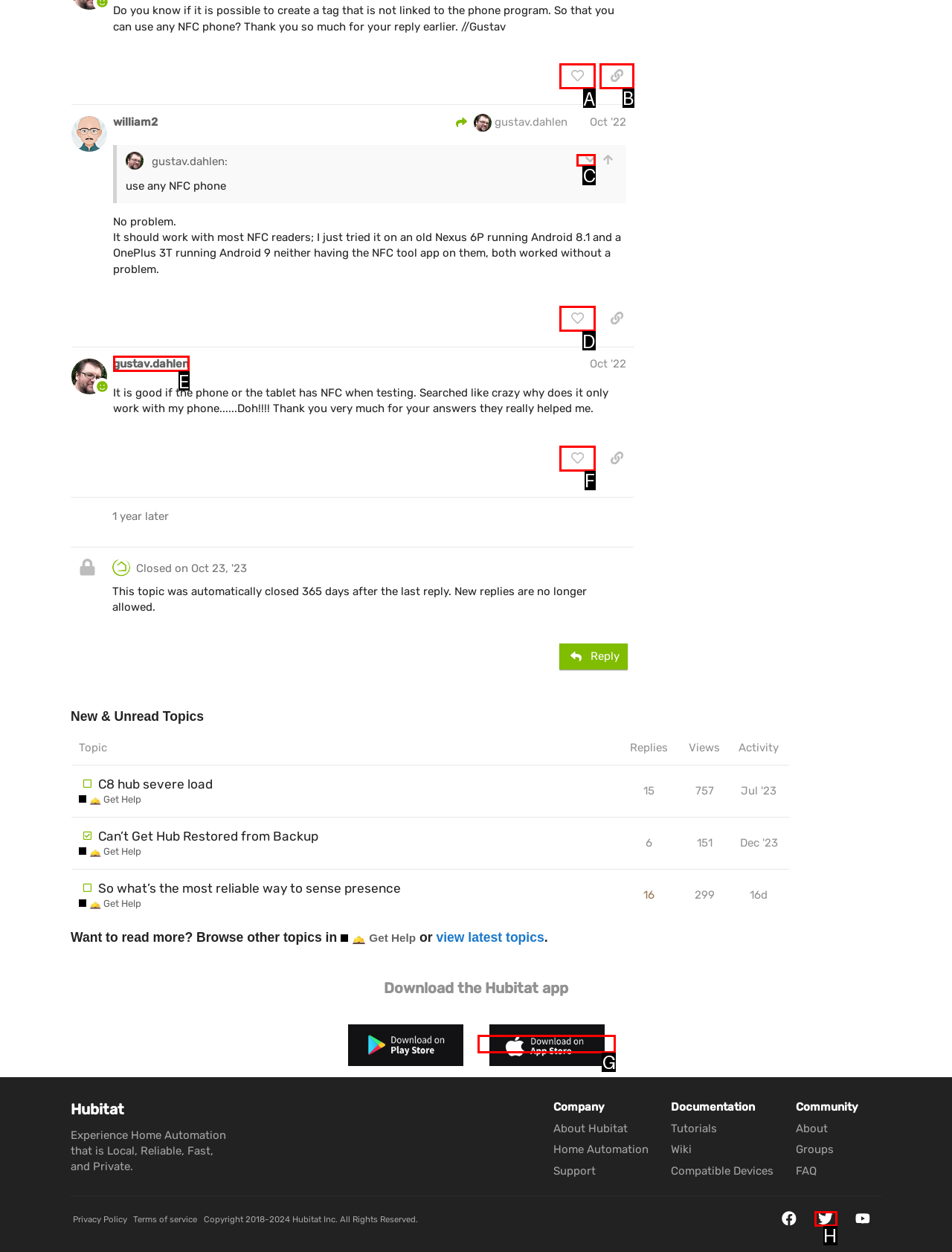Identify the letter of the UI element I need to click to carry out the following instruction: copy a link to this post to clipboard

B